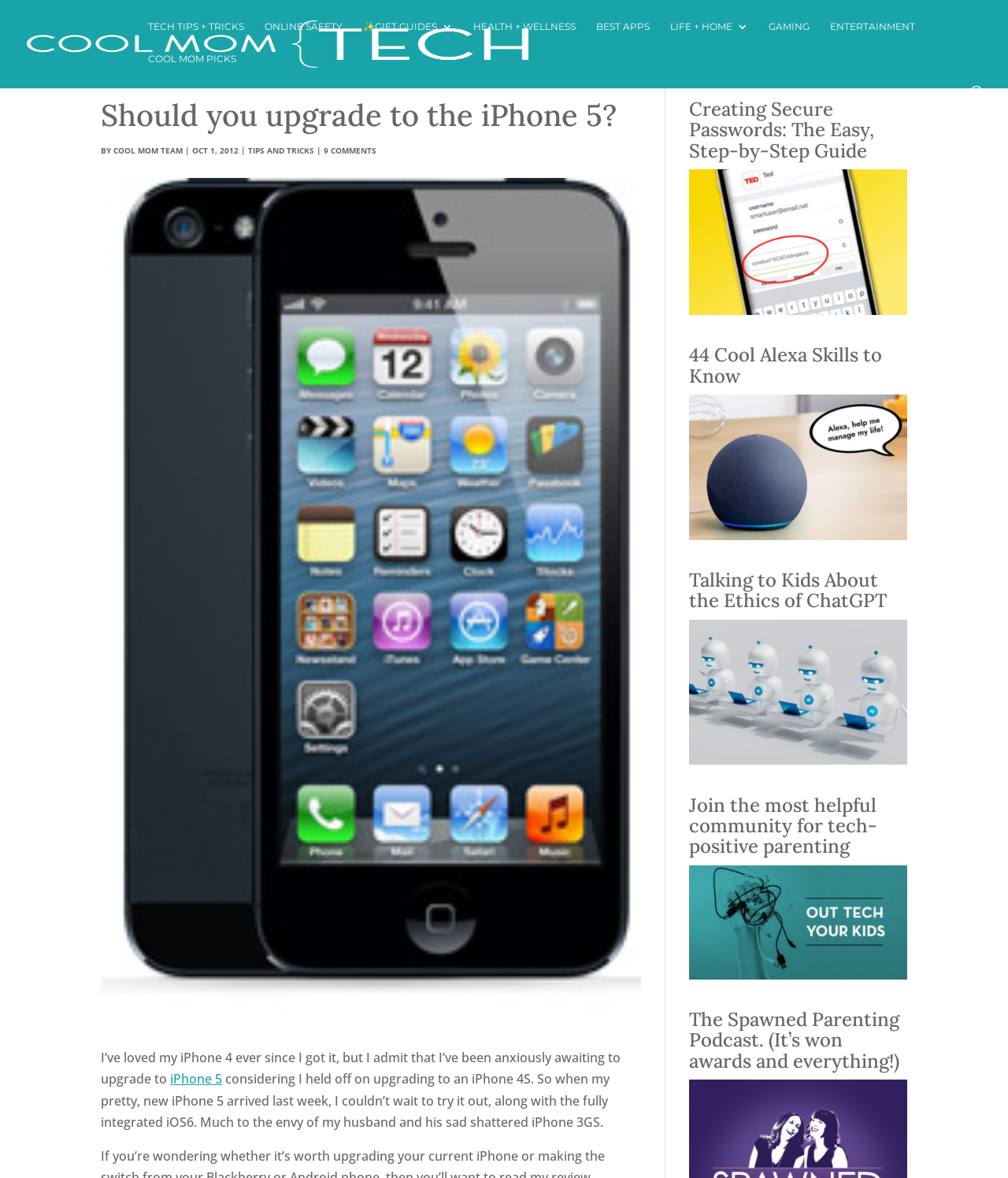Locate the bounding box of the UI element described in the following text: "Karachi1854".

None